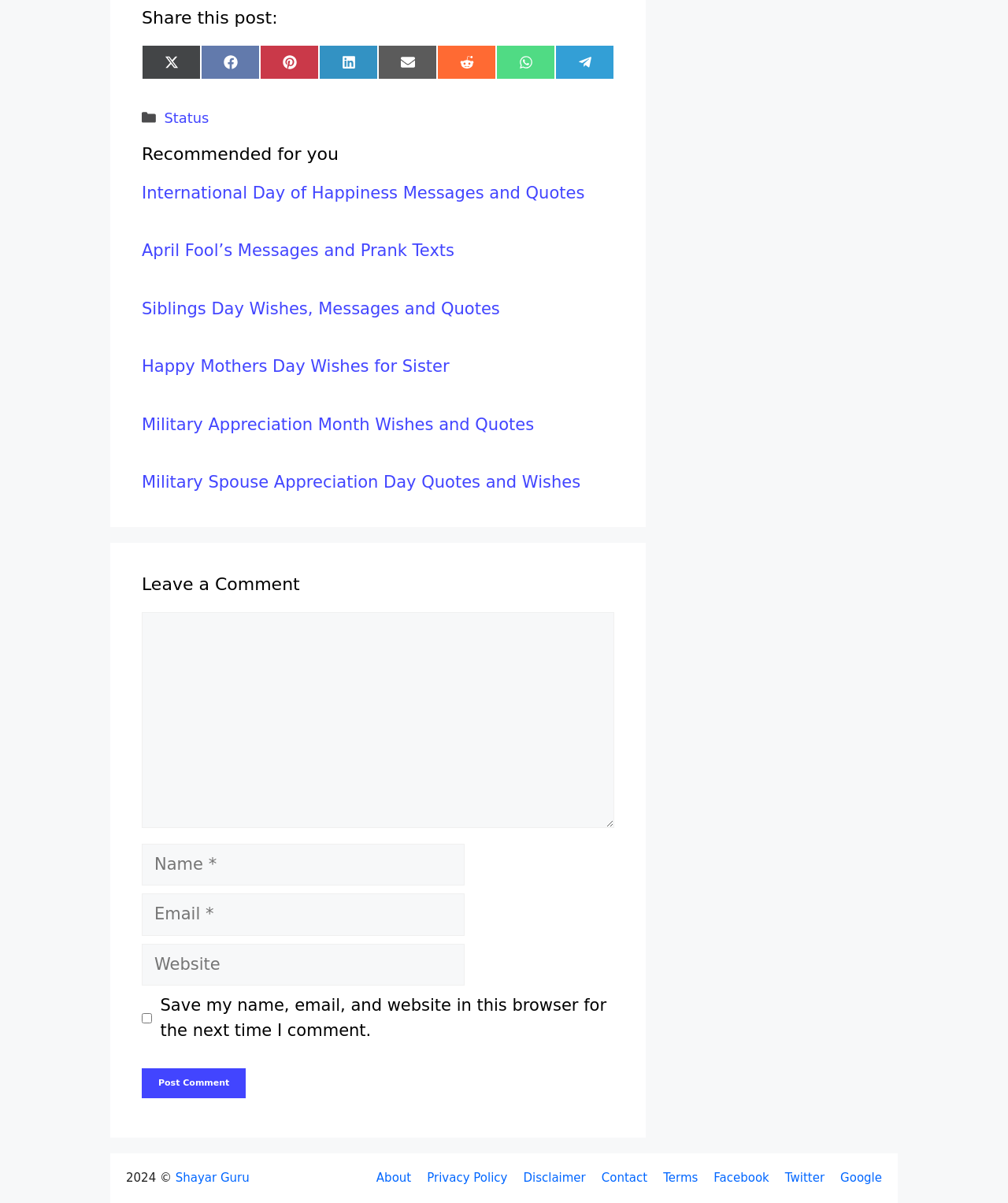Can you provide the bounding box coordinates for the element that should be clicked to implement the instruction: "Share on Twitter"?

[0.141, 0.037, 0.199, 0.066]